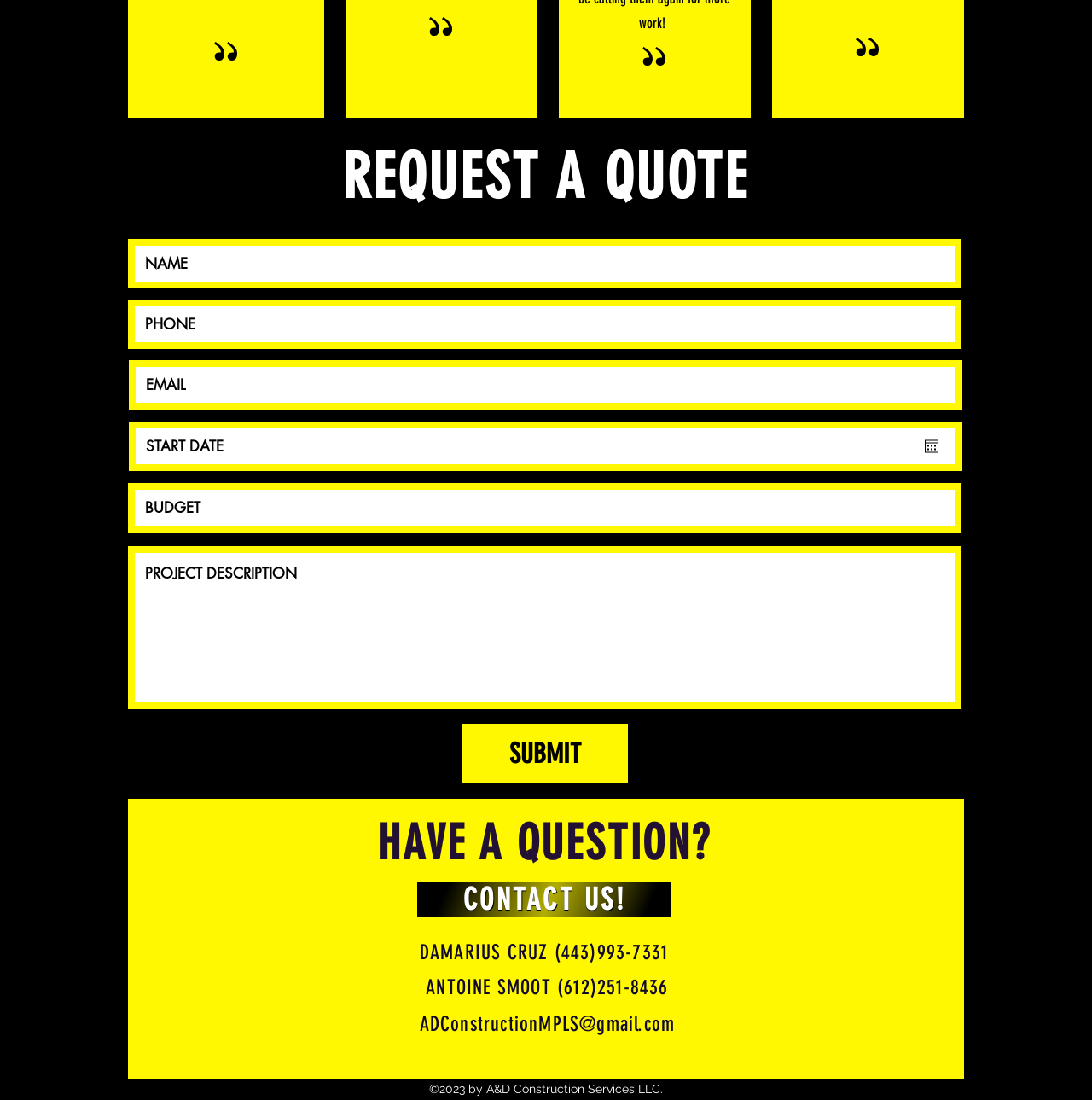Find and provide the bounding box coordinates for the UI element described here: "aria-label="BUDGET" name="budget" placeholder="BUDGET"". The coordinates should be given as four float numbers between 0 and 1: [left, top, right, bottom].

[0.117, 0.439, 0.88, 0.484]